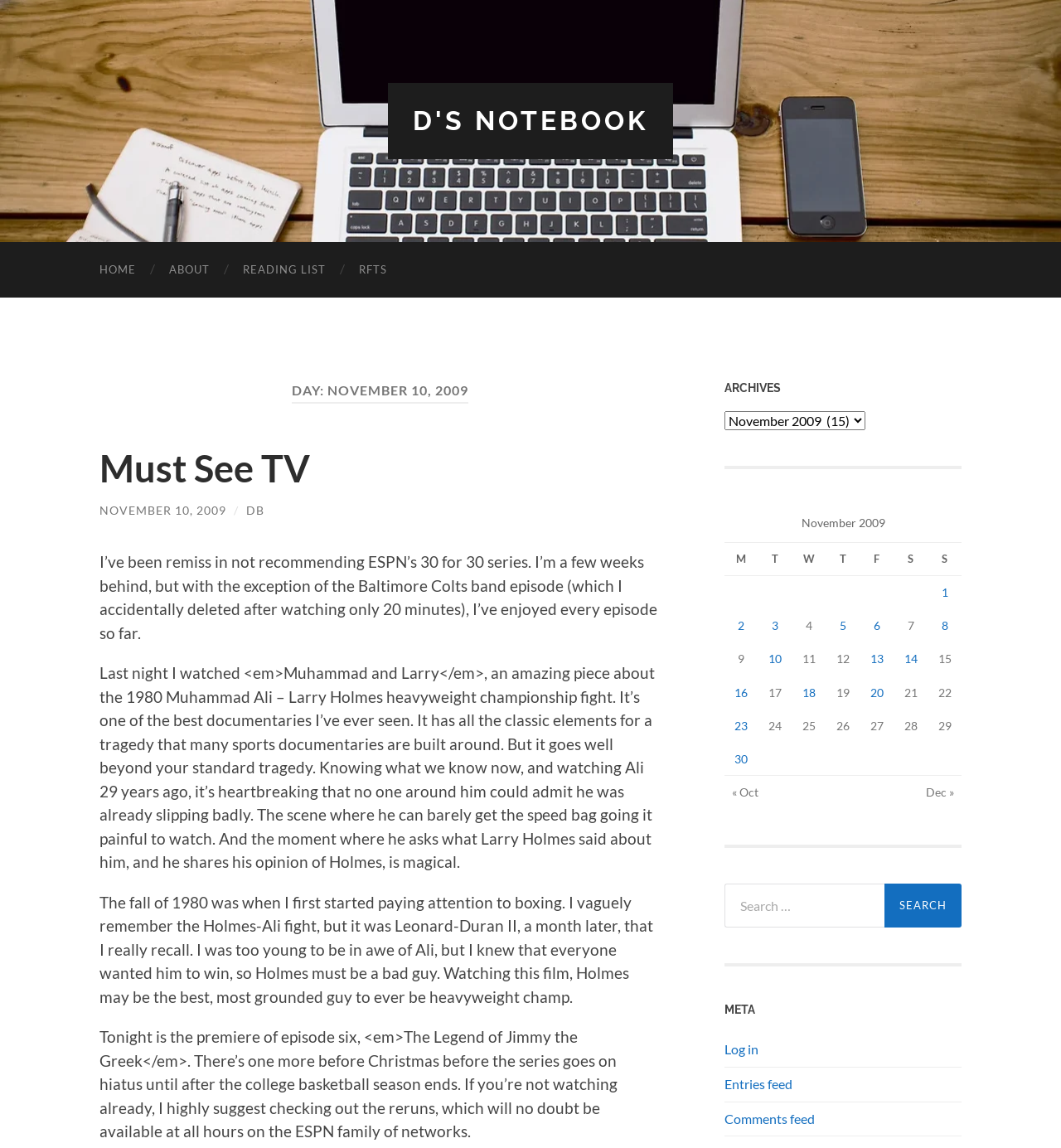Determine the bounding box of the UI component based on this description: "Reading List". The bounding box coordinates should be four float values between 0 and 1, i.e., [left, top, right, bottom].

[0.213, 0.21, 0.323, 0.259]